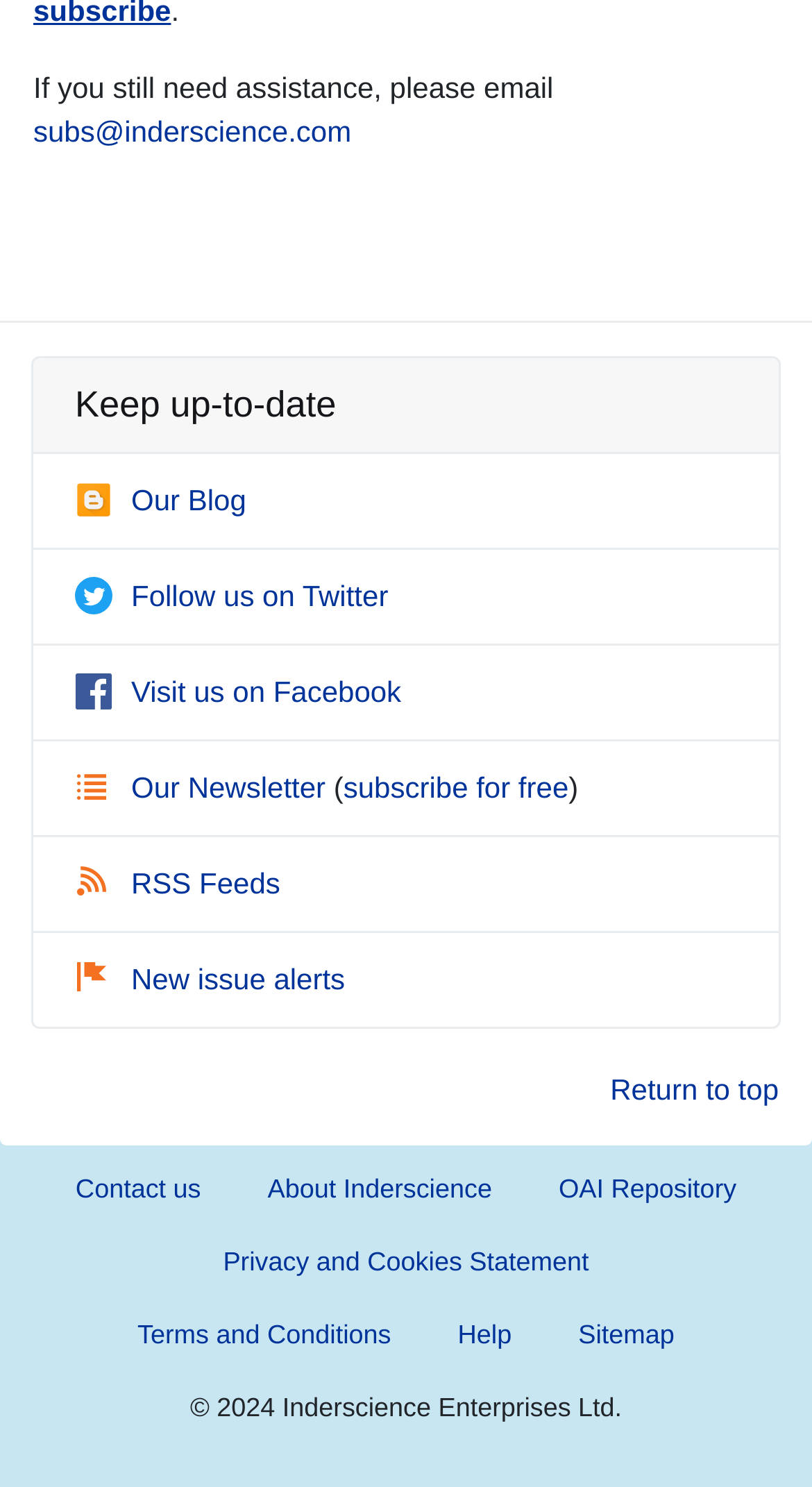Provide your answer in a single word or phrase: 
What is the purpose of the 'Return to top' link?

To return to the top of the page